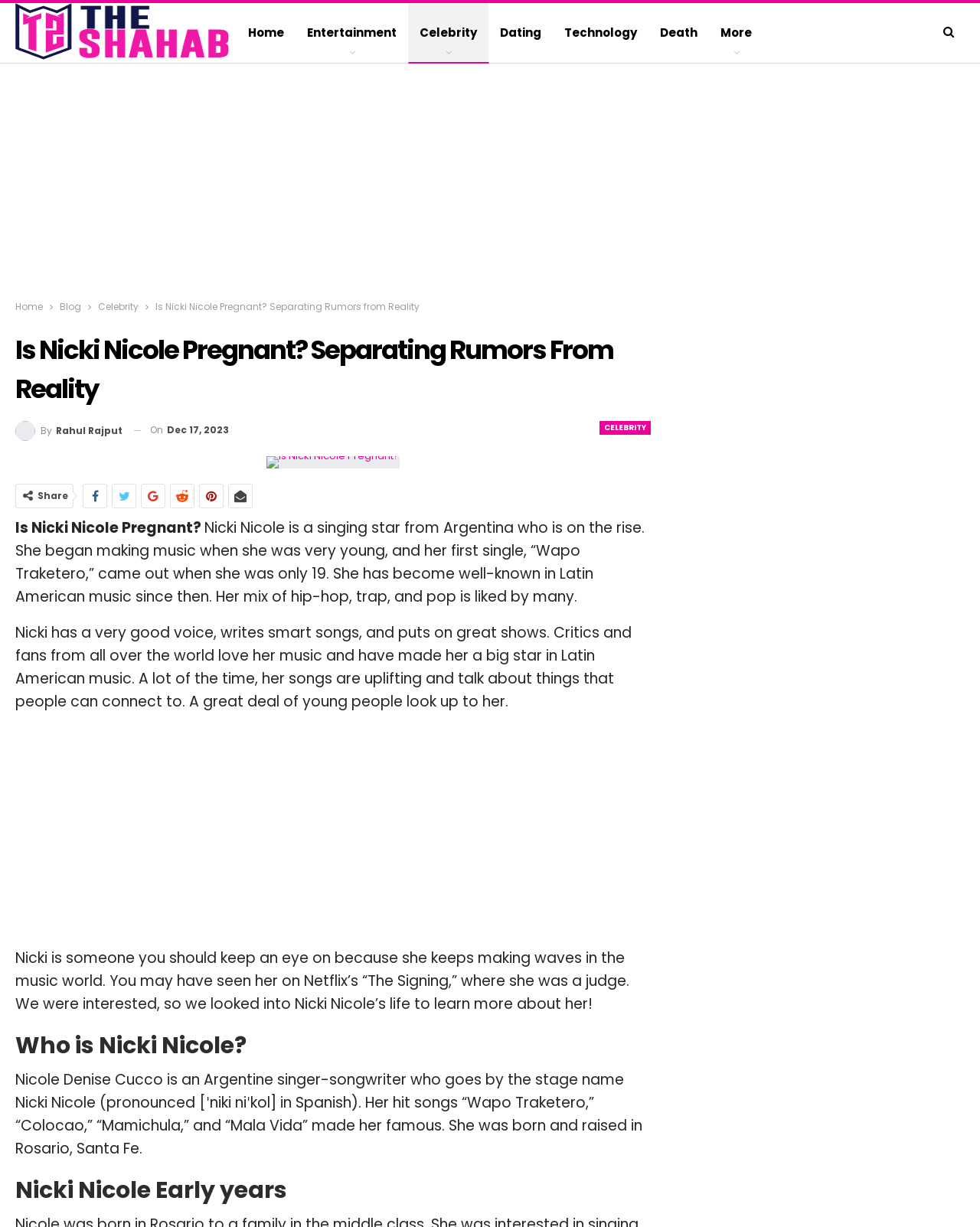Articulate a complete and detailed caption of the webpage elements.

This webpage is about Nicki Nicole, an Argentine singer-songwriter. At the top, there is a navigation bar with links to "Home", "Blog", "Celebrity", and more. Below the navigation bar, there is a large heading that reads "Is Nicki Nicole Pregnant? Separating Rumors from Reality". 

To the left of the heading, there are links to "CELEBRITY" and the author's name, "By Rahul Rajput". There is also a timestamp indicating when the article was published, "On Dec 17, 2023". 

Below the heading, there is a link to the article title "Is Nicki Nicole Pregnant?" with an accompanying image. There are also social media sharing links and a "Share" button. 

The main content of the webpage is divided into sections. The first section provides an introduction to Nicki Nicole, describing her as a rising star in Latin American music. The text explains that she began making music at a young age and has become well-known for her unique blend of hip-hop, trap, and pop. 

The next section discusses Nicki Nicole's music and performances, stating that she has a good voice, writes smart songs, and puts on great shows. The text also mentions that her songs are often uplifting and relatable, making her a role model for many young people. 

Further down the page, there is another section that encourages readers to keep an eye on Nicki Nicole's career, mentioning her appearance as a judge on Netflix's "The Signing". 

The webpage then delves into Nicki Nicole's personal life, with a section titled "Who is Nicki Nicole?" that provides information about her real name, Nicole Denise Cucco, and her birthplace, Rosario, Santa Fe. 

Finally, there is a section titled "Nicki Nicole Early years" that likely provides more information about her childhood and early life. 

On the right side of the webpage, there is a sidebar with advertisements. Throughout the webpage, there are several advertisements and iframes, including a large one at the top and smaller ones scattered throughout the content.